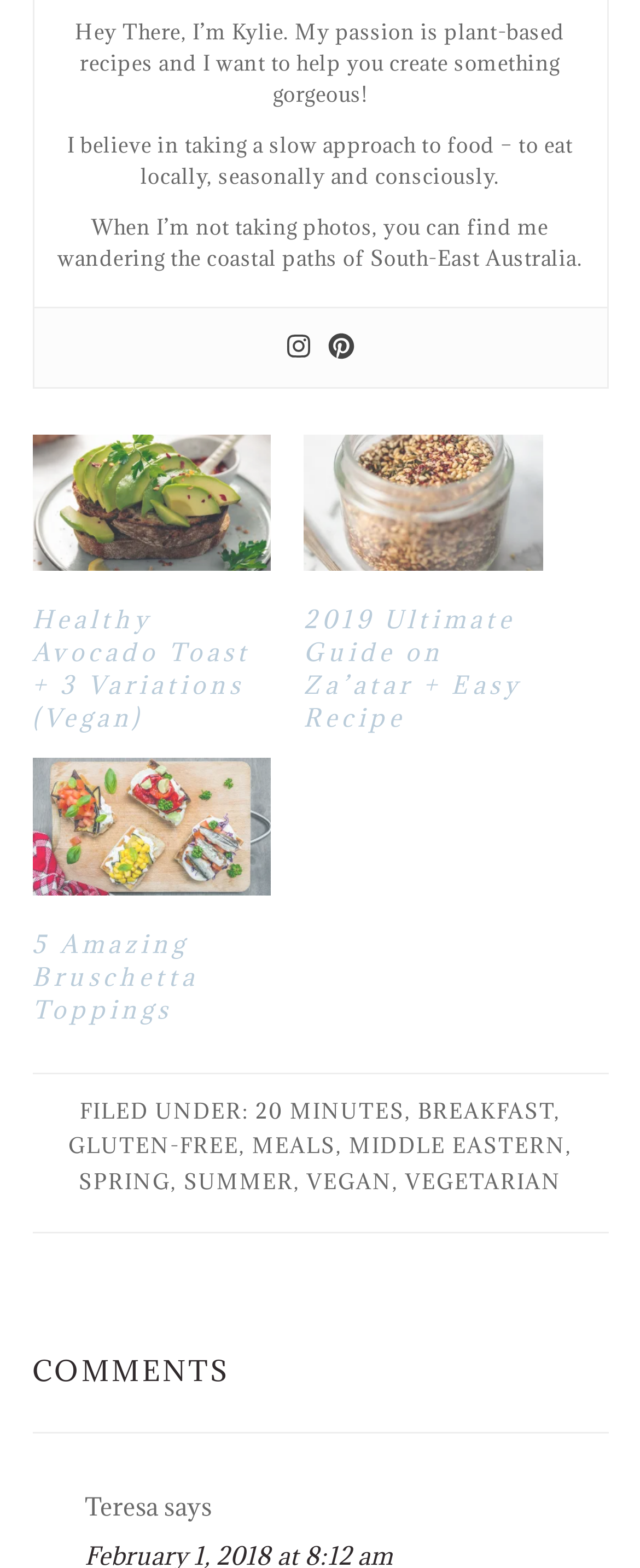Provide the bounding box coordinates of the HTML element this sentence describes: "20 minutes".

[0.399, 0.699, 0.632, 0.716]